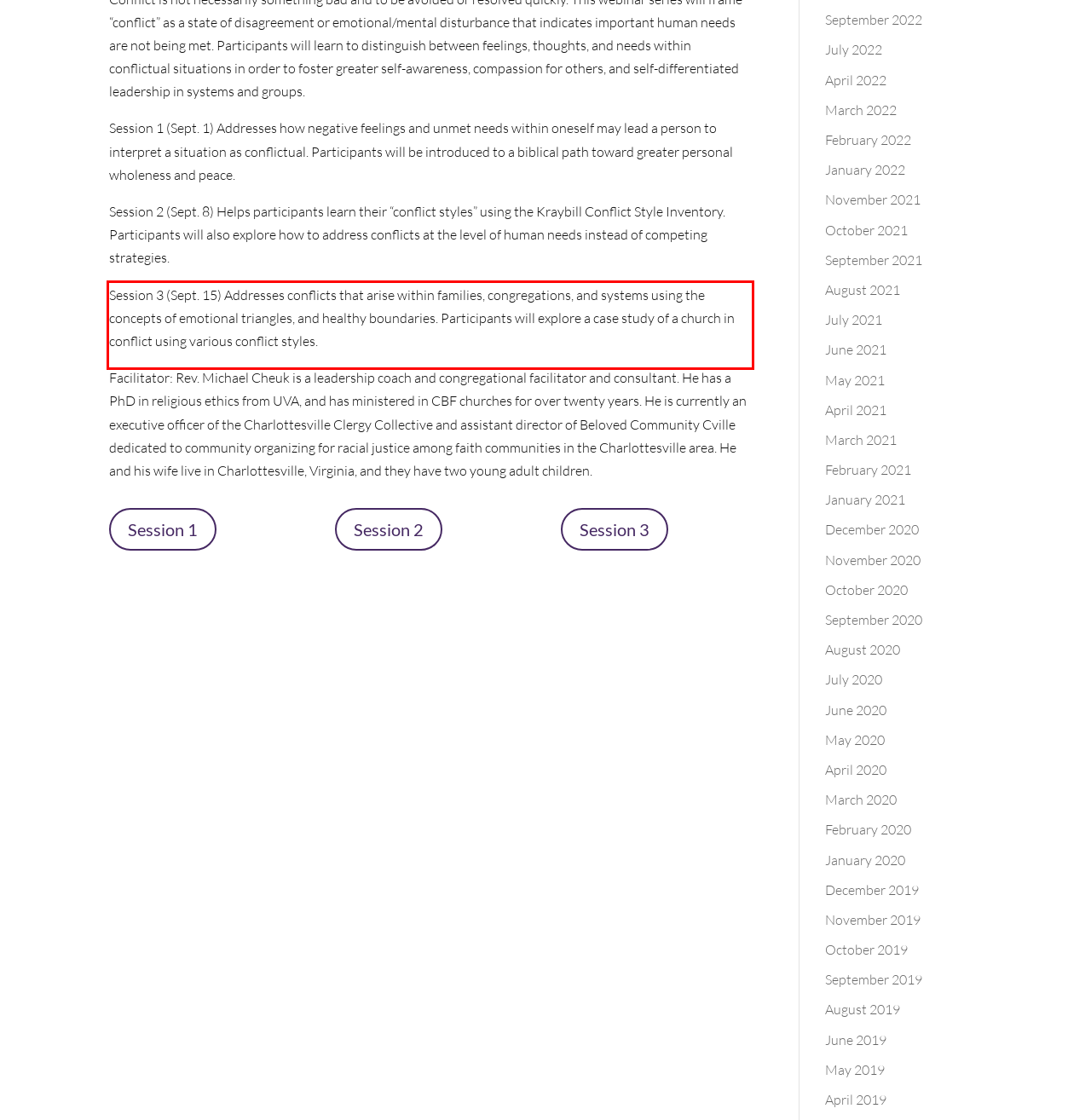Analyze the screenshot of a webpage where a red rectangle is bounding a UI element. Extract and generate the text content within this red bounding box.

Session 3 (Sept. 15) Addresses conflicts that arise within families, congregations, and systems using the concepts of emotional triangles, and healthy boundaries. Participants will explore a case study of a church in conflict using various conflict styles.